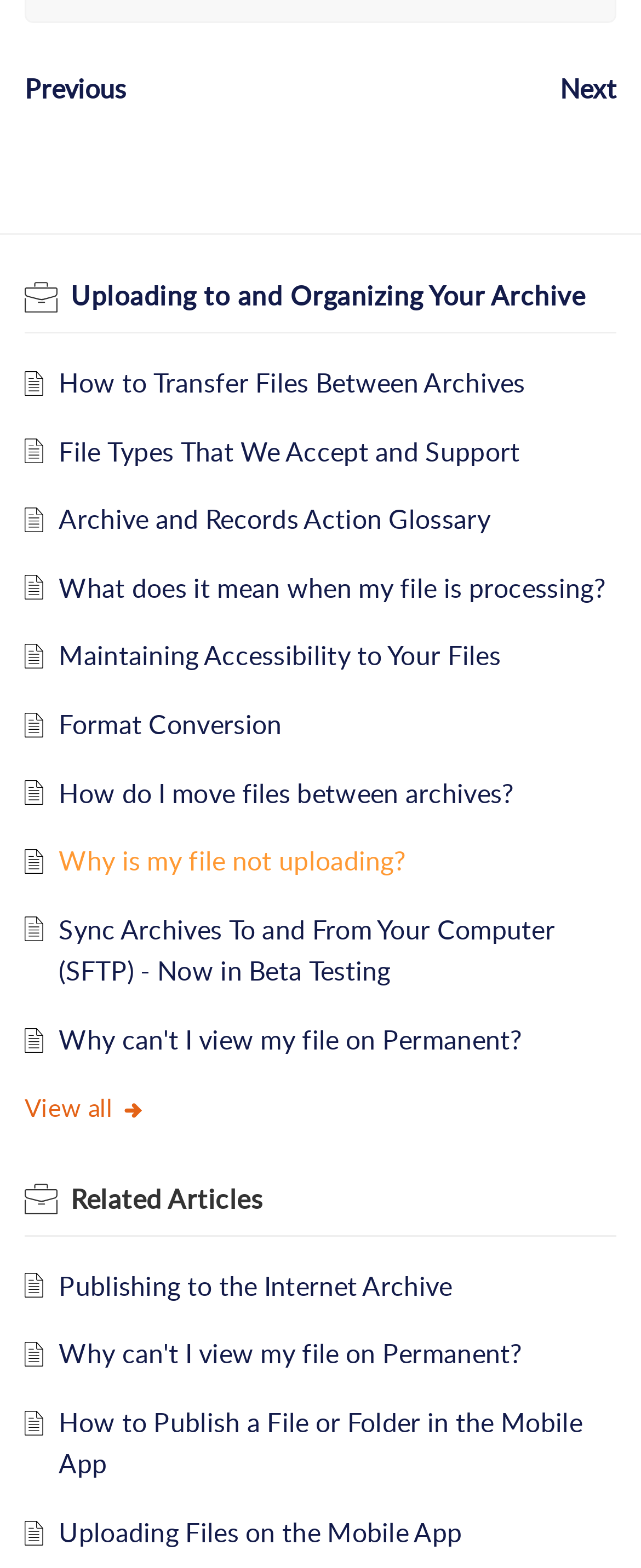Locate the UI element described as follows: "Format Conversion". Return the bounding box coordinates as four float numbers between 0 and 1 in the order [left, top, right, bottom].

[0.092, 0.45, 0.44, 0.473]